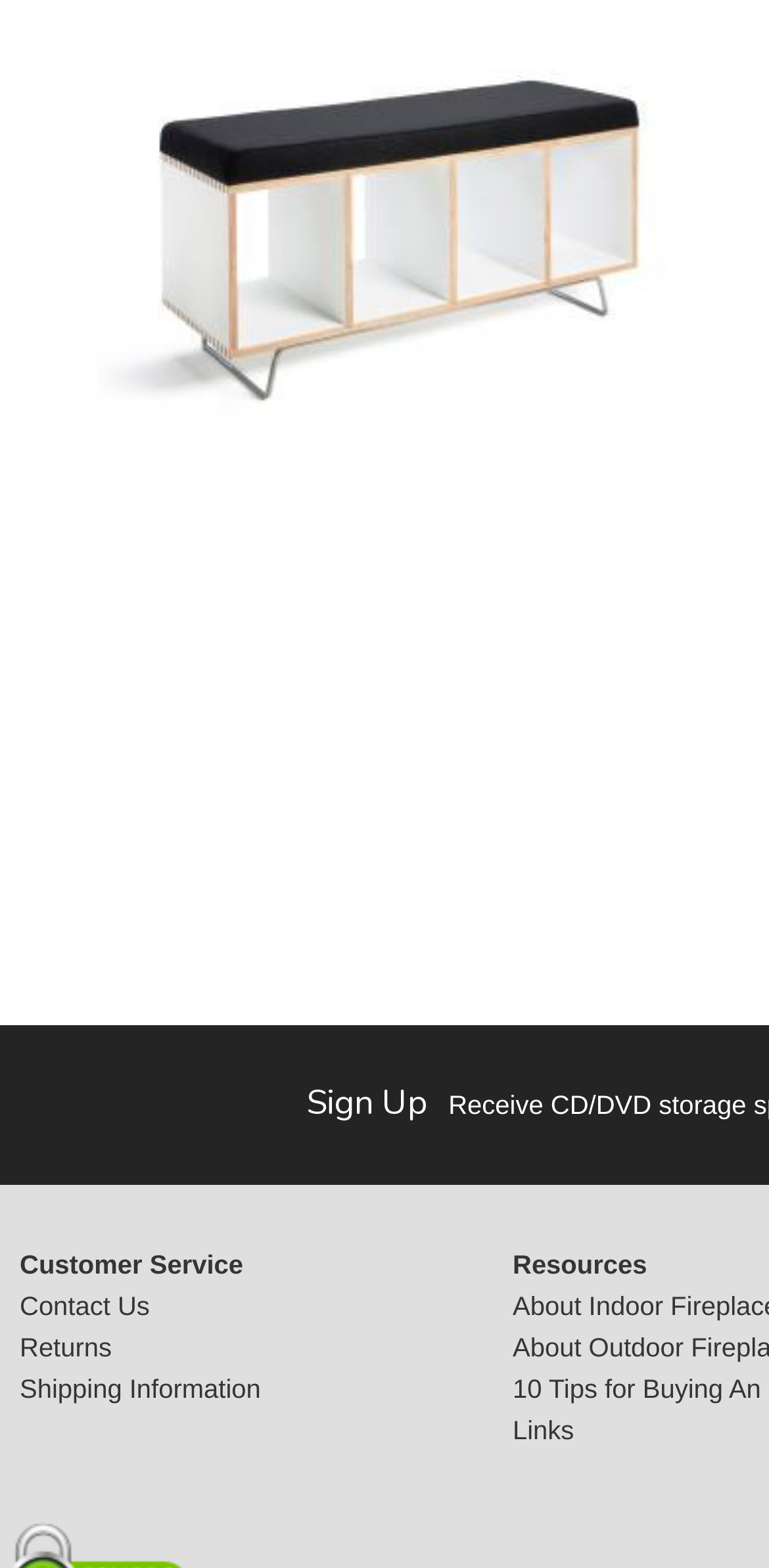Identify the bounding box for the described UI element: "Contact Us".

[0.0, 0.82, 0.641, 0.846]